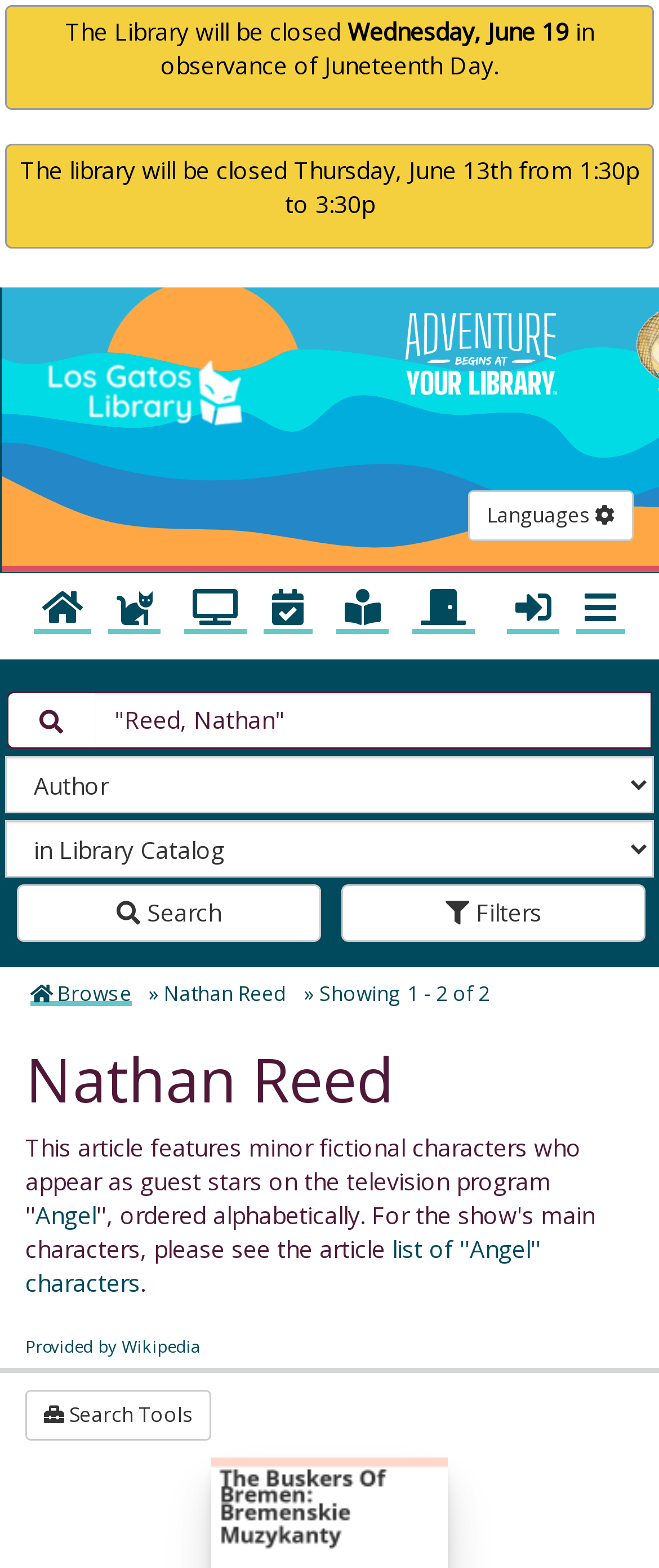Determine the bounding box coordinates for the area you should click to complete the following instruction: "Change the search index".

[0.008, 0.482, 0.992, 0.518]